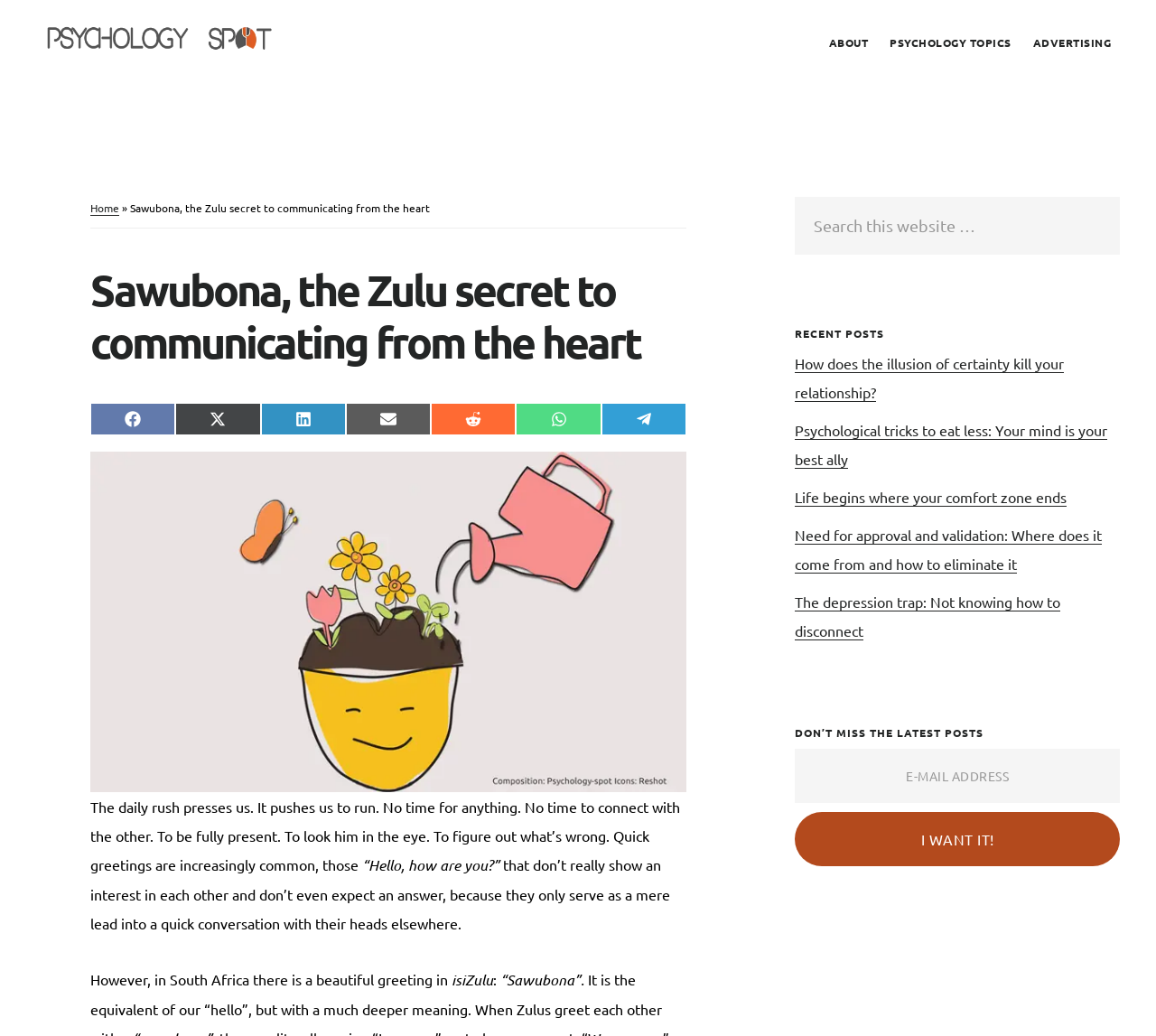Locate the bounding box coordinates of the clickable part needed for the task: "Subscribe to the latest posts".

[0.688, 0.784, 0.969, 0.836]